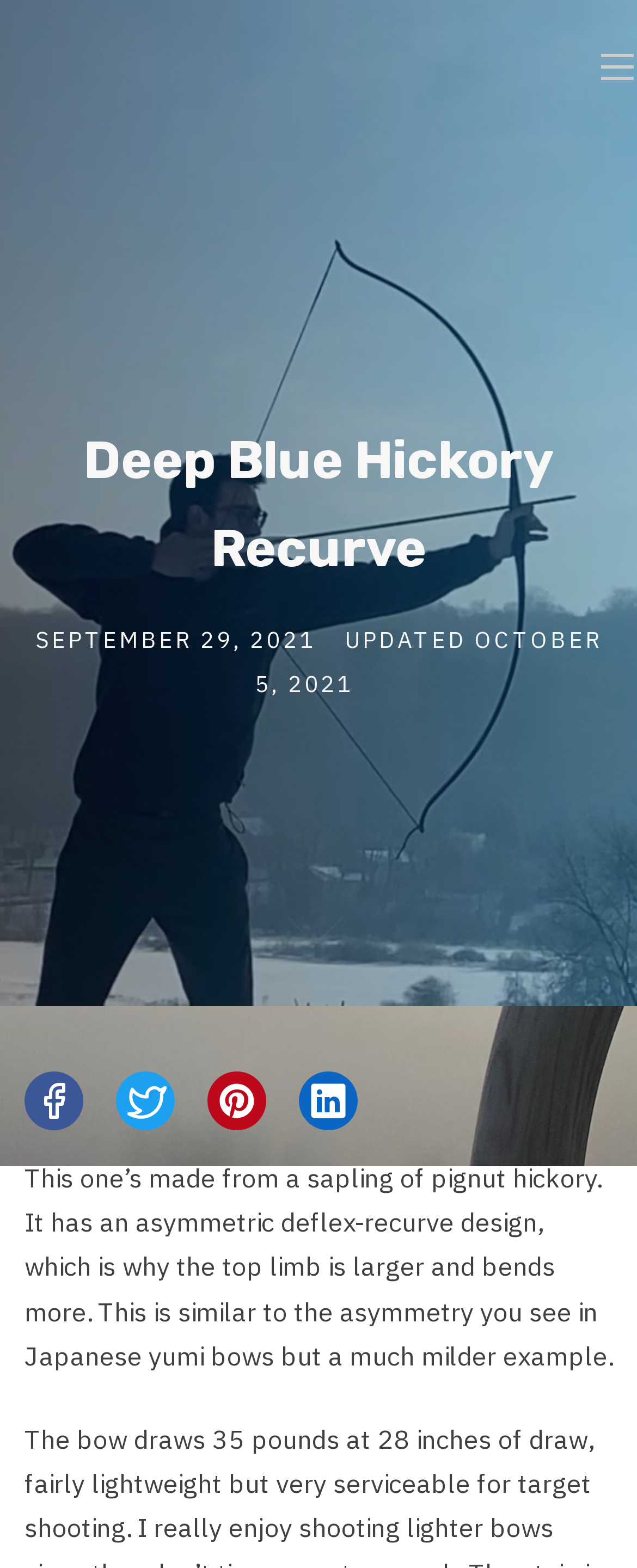Reply to the question with a single word or phrase:
When was the post last updated?

OCTOBER 5, 2021